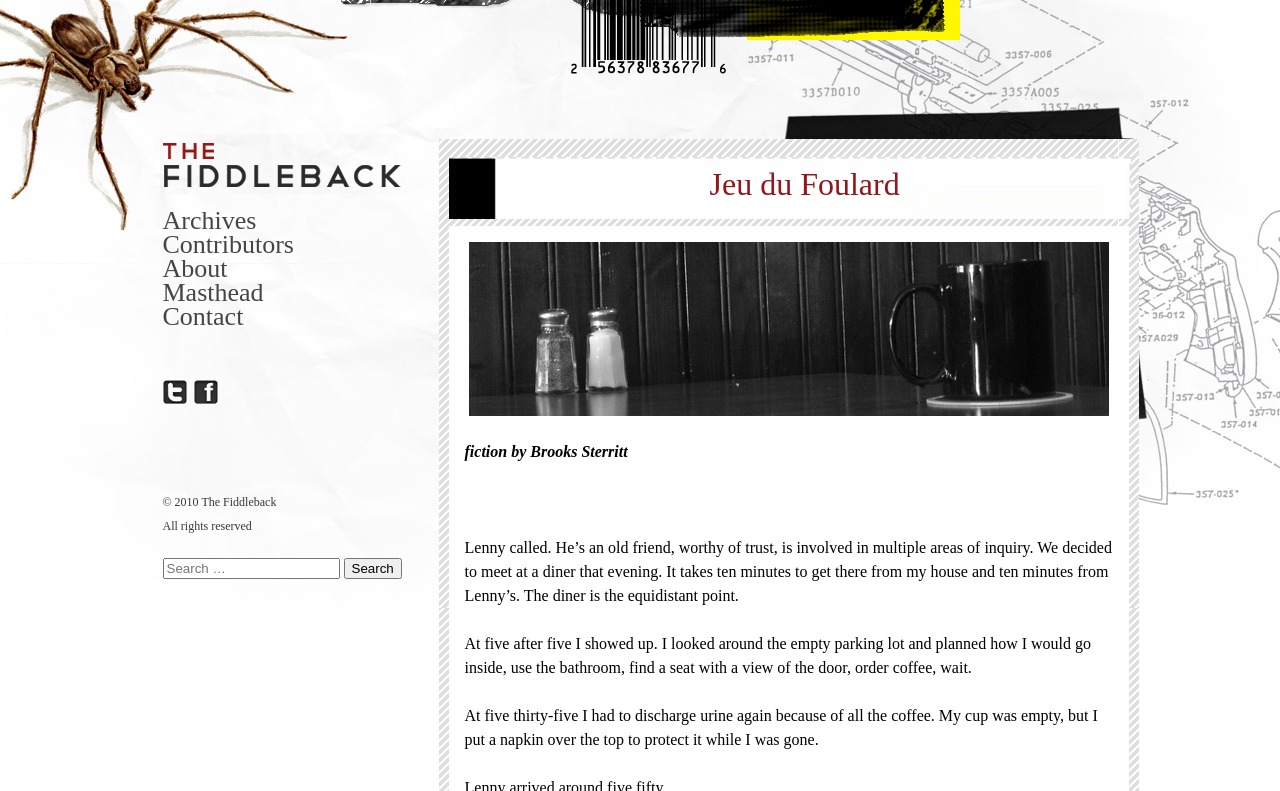Please specify the bounding box coordinates of the element that should be clicked to execute the given instruction: 'Click on the 'Archives' link'. Ensure the coordinates are four float numbers between 0 and 1, expressed as [left, top, right, bottom].

[0.124, 0.26, 0.203, 0.297]